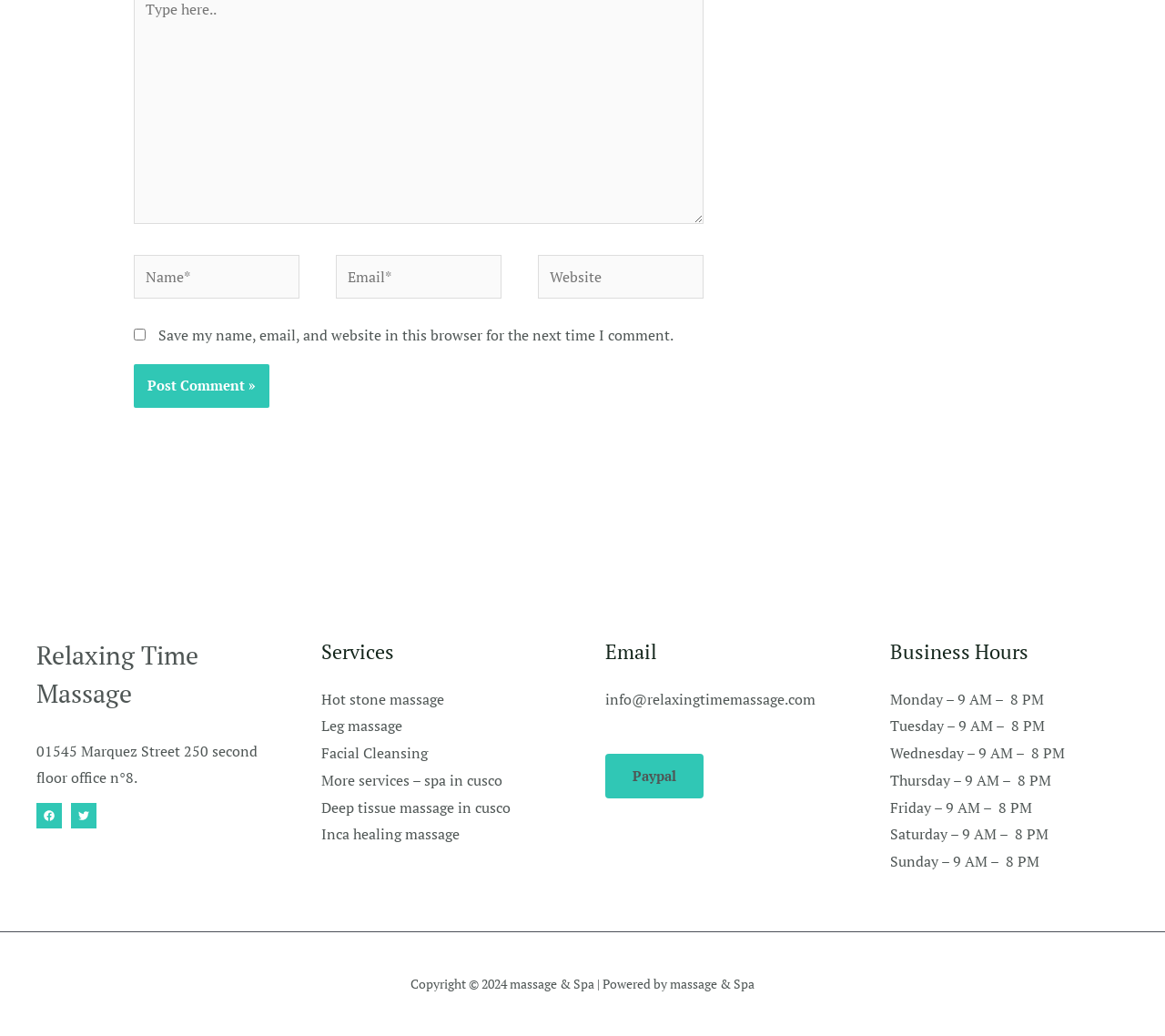Give the bounding box coordinates for the element described as: "Hot stone massage".

[0.275, 0.665, 0.381, 0.684]